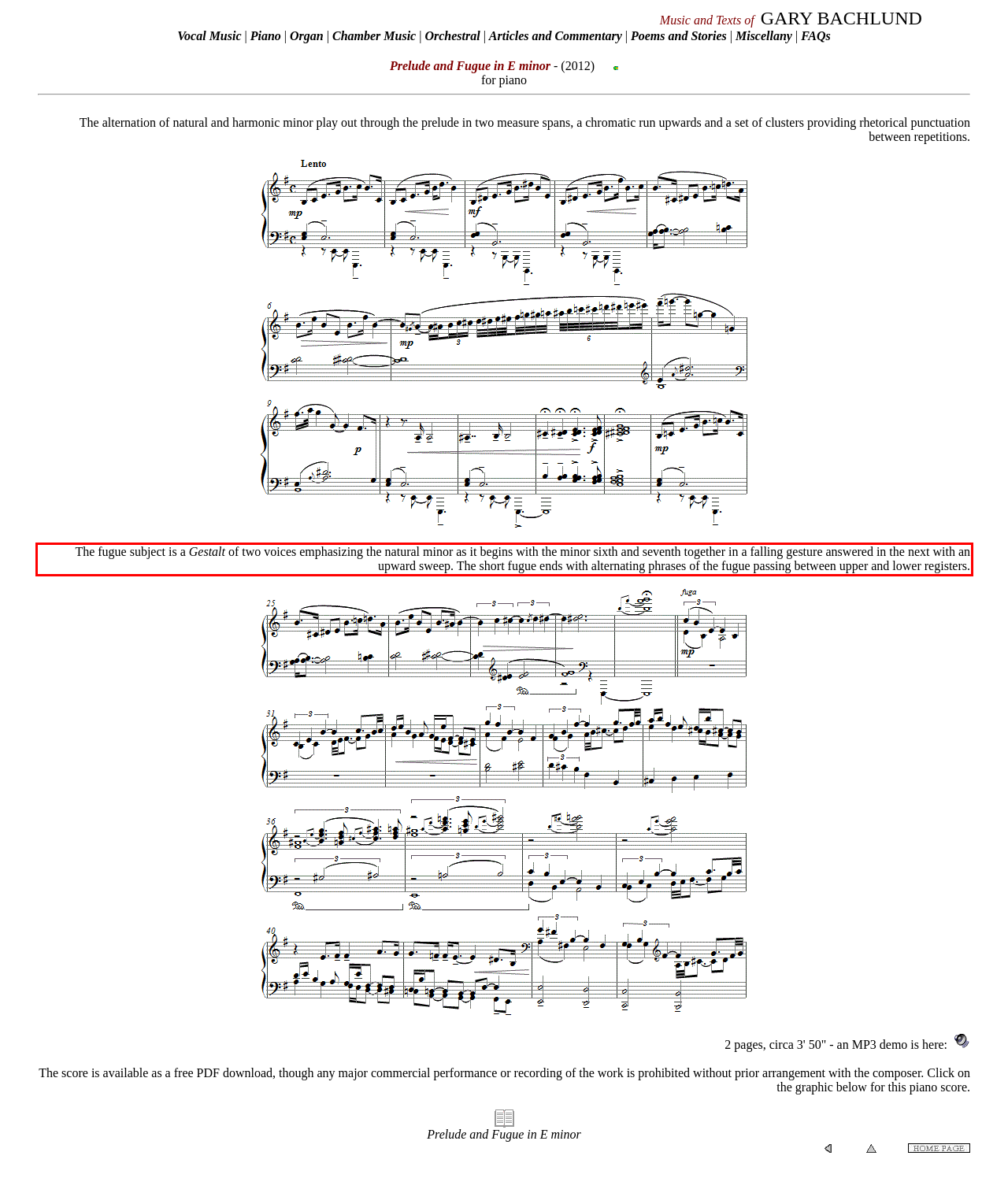Look at the screenshot of the webpage, locate the red rectangle bounding box, and generate the text content that it contains.

The fugue subject is a Gestalt of two voices emphasizing the natural minor as it begins with the minor sixth and seventh together in a falling gesture answered in the next with an upward sweep. The short fugue ends with alternating phrases of the fugue passing between upper and lower registers.